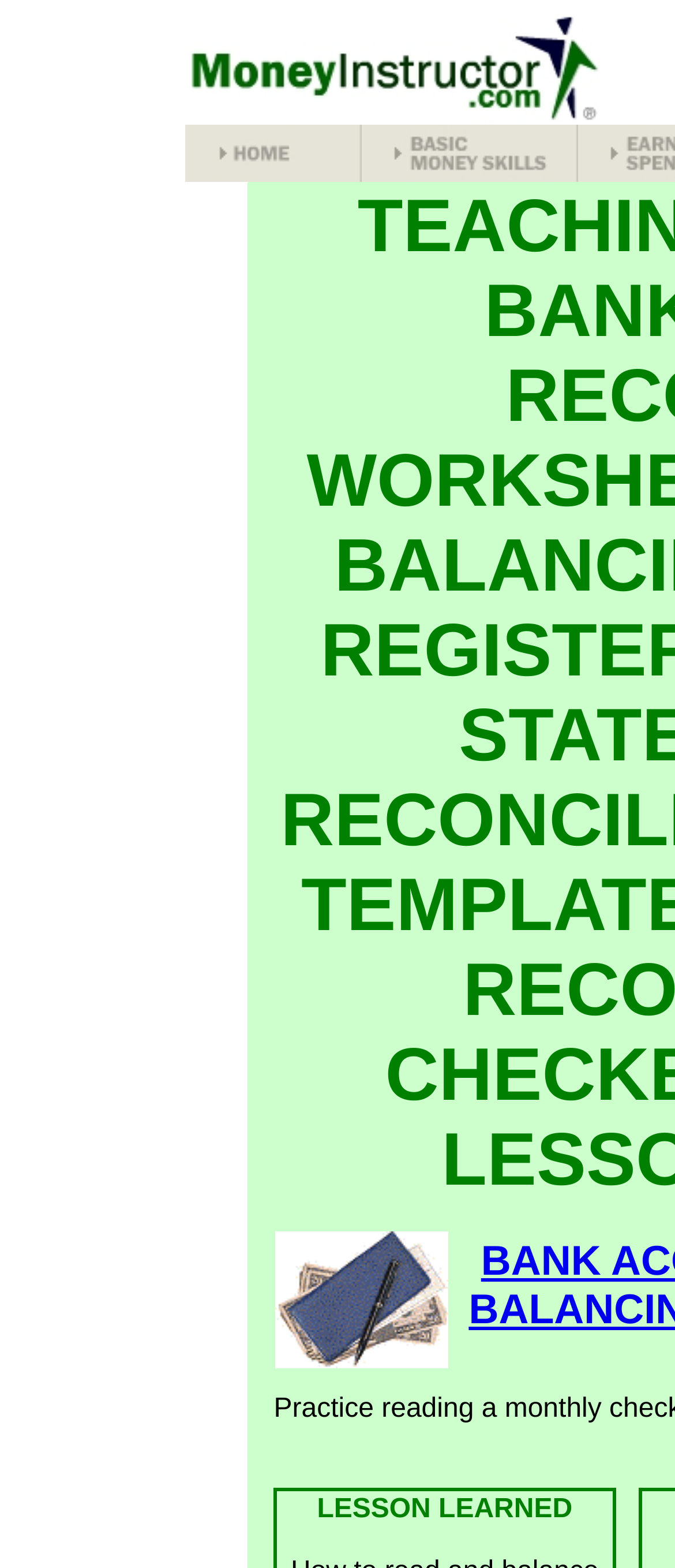Please give a short response to the question using one word or a phrase:
How many links are in the top row?

3